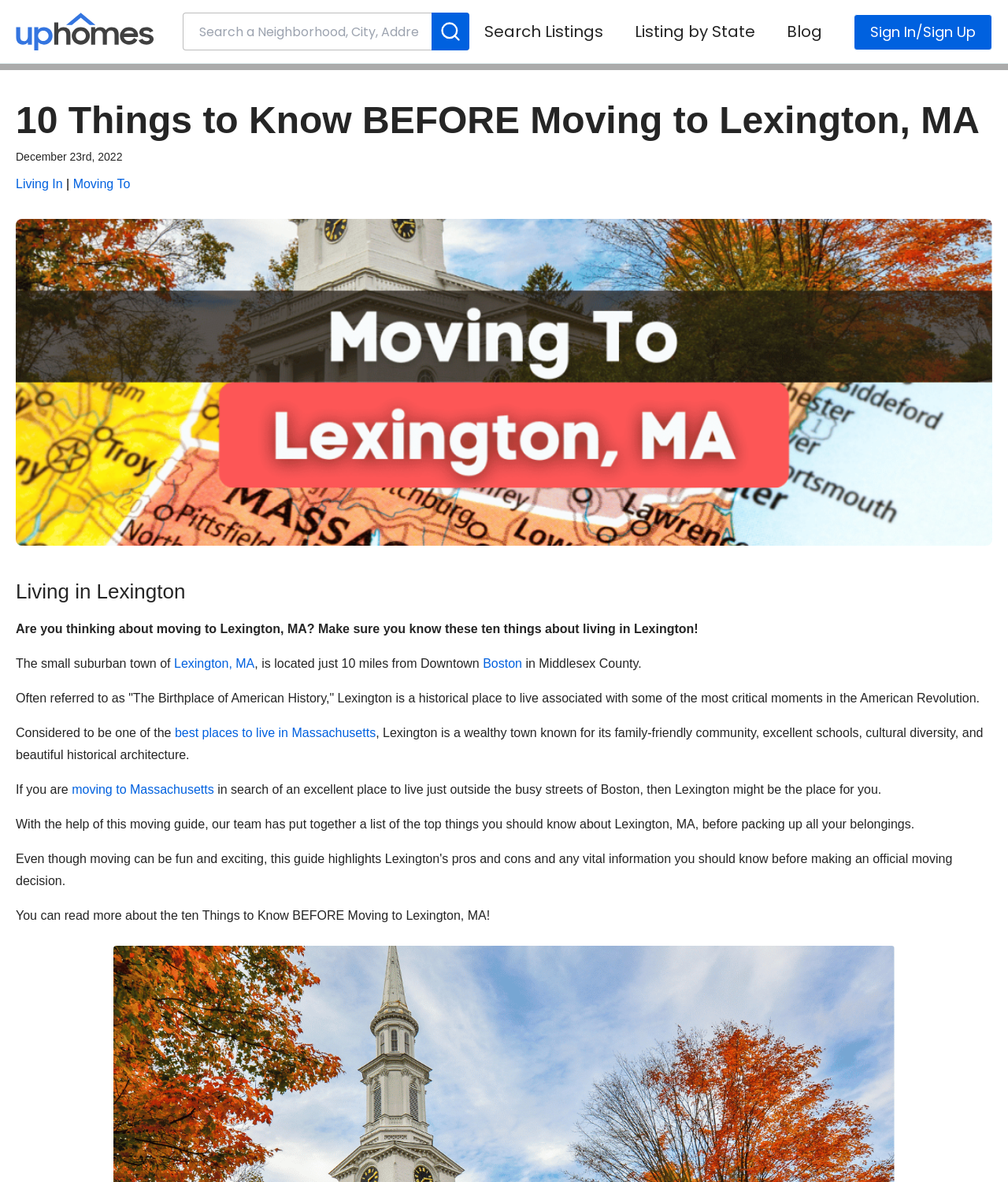Provide an in-depth caption for the contents of the webpage.

The webpage is about moving to Lexington, MA, and provides a guide for those considering relocating to the area. At the top of the page, there is a logo and a search bar with a button to the right. Below the search bar, there is a horizontal menu with links to "Search Listings", "Listing by State", "Blog", and "Sign In/Sign Up".

The main content of the page is divided into sections, starting with a heading "Living in Lexington" followed by a brief introduction to the town, describing it as a small suburban town located 10 miles from Downtown Boston. The text continues to highlight the town's historical significance, its reputation as one of the best places to live in Massachusetts, and its family-friendly community.

The page also features an image related to the topic, which takes up a significant portion of the page. There are several links scattered throughout the text, including links to "Lexington, MA", "Boston", and "best places to live in Massachusetts". The text concludes with an invitation to read more about the top things to know about Lexington, MA, before moving there.

Overall, the webpage appears to be a informative guide for those considering moving to Lexington, MA, providing an overview of the town's history, community, and lifestyle.